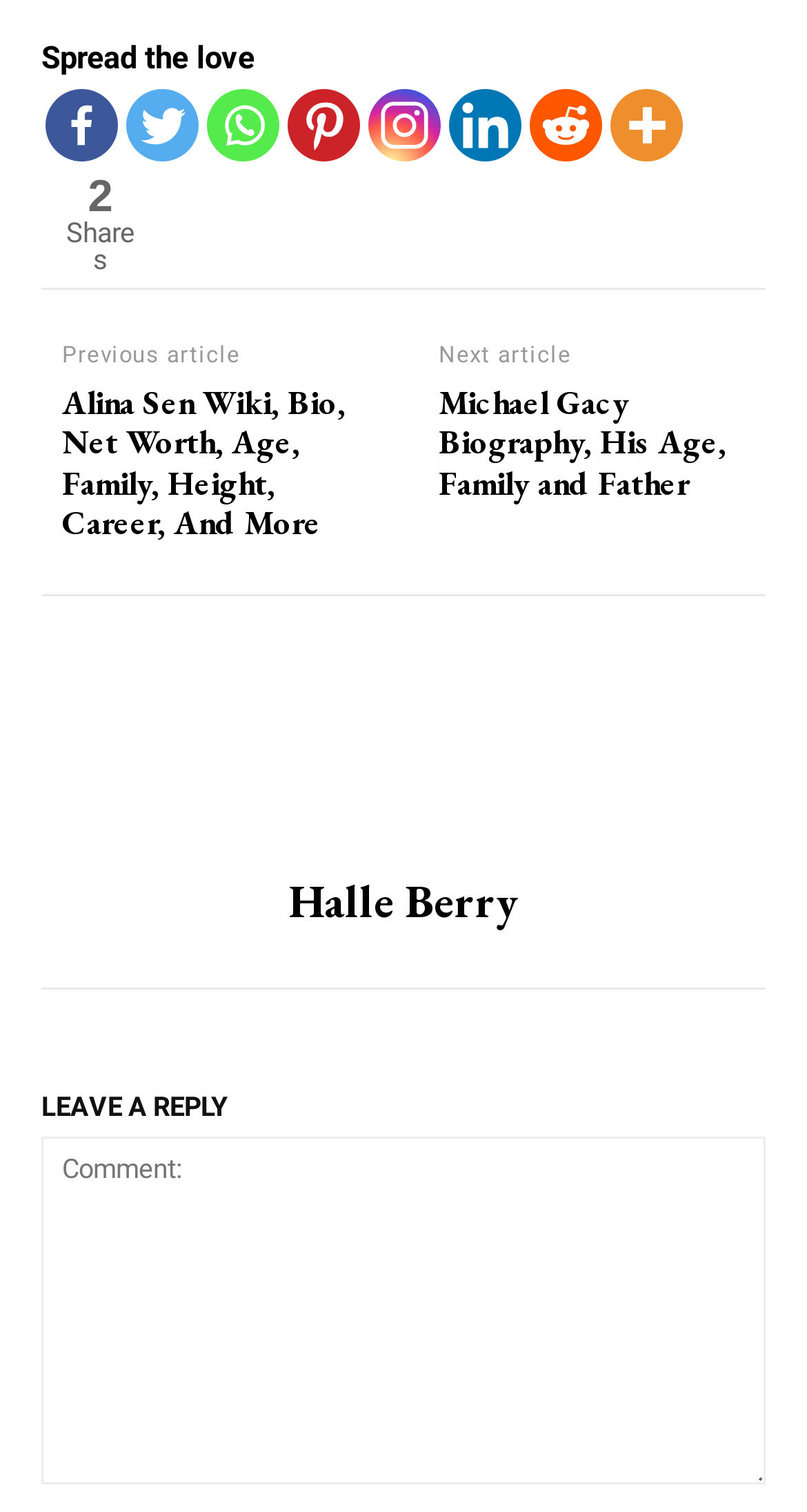Determine the bounding box coordinates of the element that should be clicked to execute the following command: "Leave a reply".

[0.051, 0.751, 0.949, 0.981]